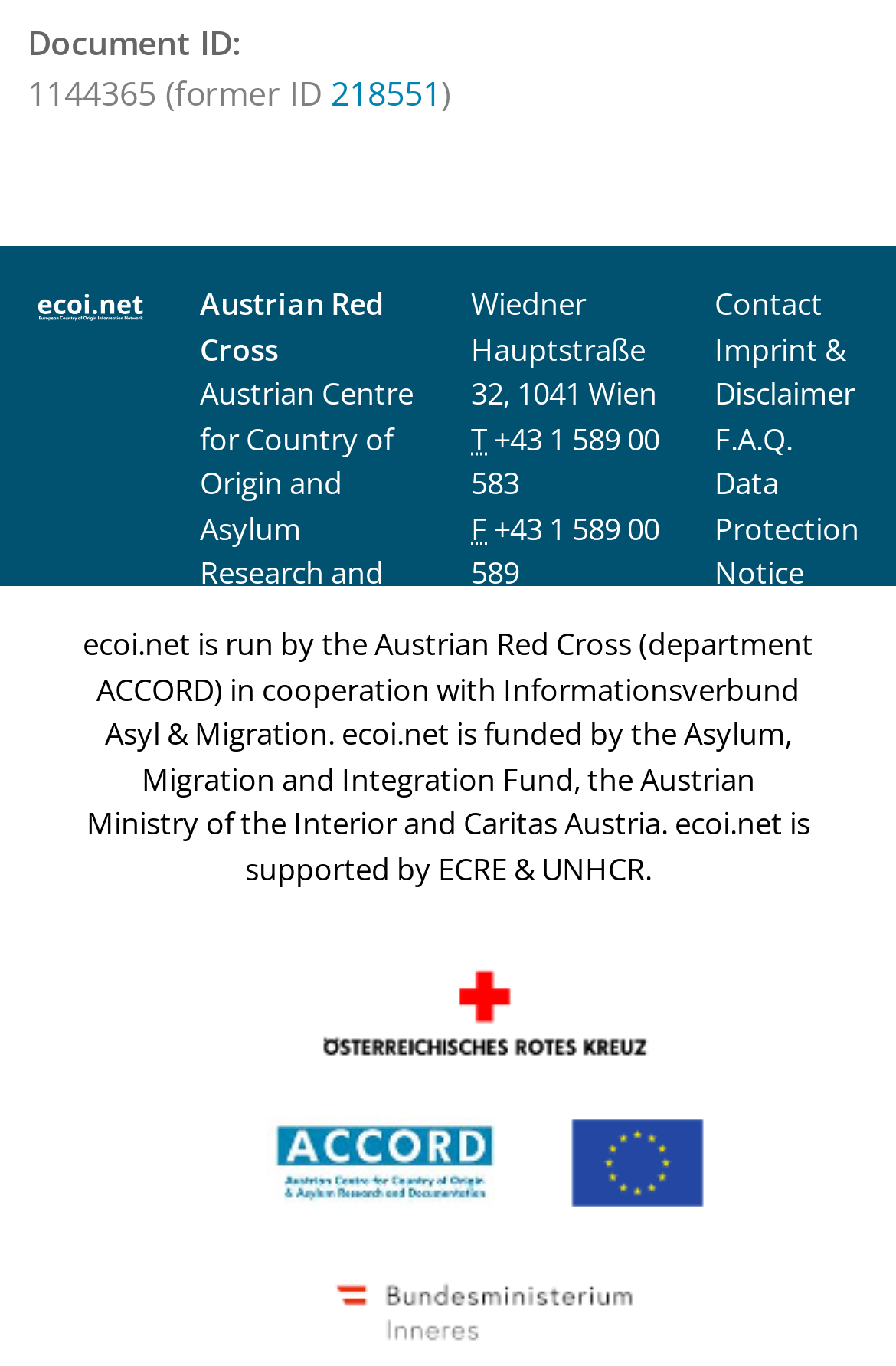Can you provide the bounding box coordinates for the element that should be clicked to implement the instruction: "contact the Austrian Red Cross"?

[0.526, 0.306, 0.736, 0.369]